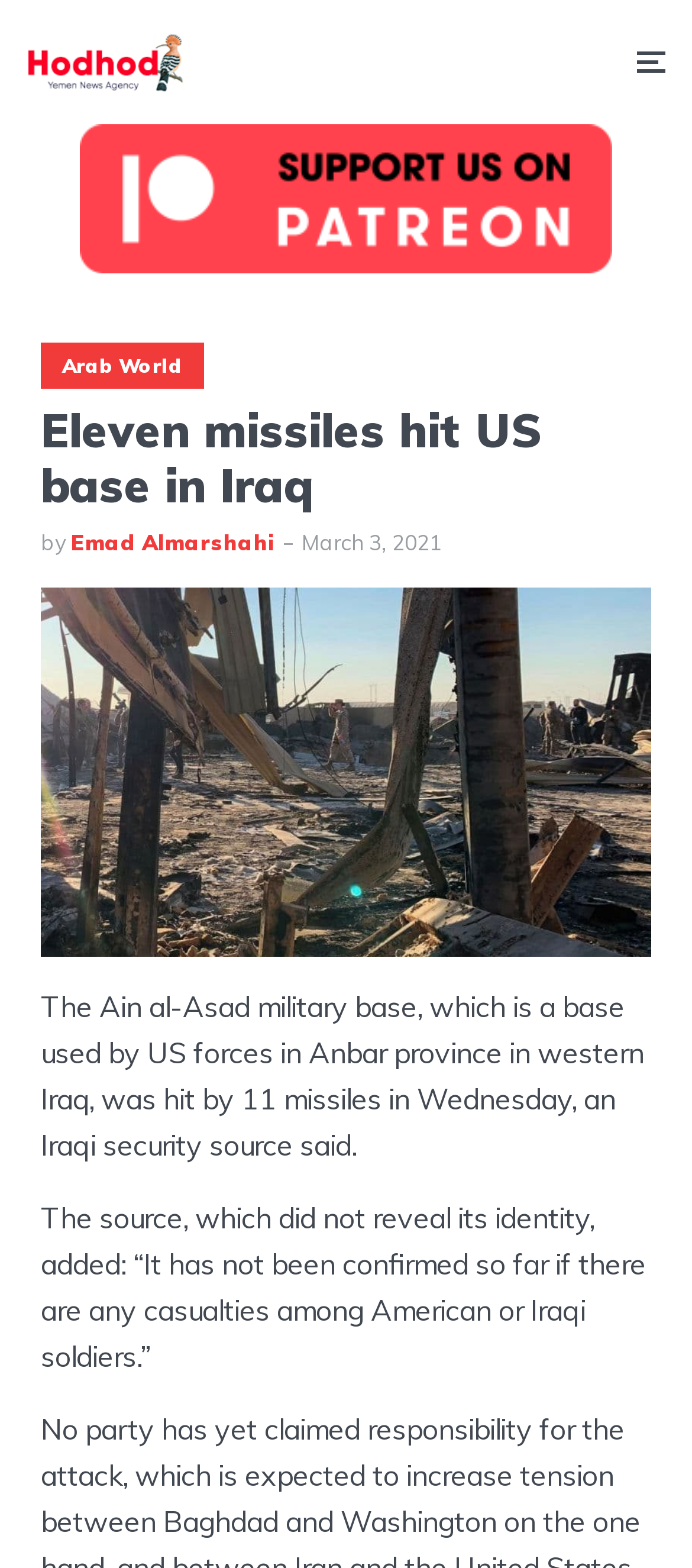Where is the Ain al-Asad military base located?
Please provide a detailed and comprehensive answer to the question.

I found the answer by reading the static text element that describes the Ain al-Asad military base, which mentions its location as 'Anbar province in western Iraq'.